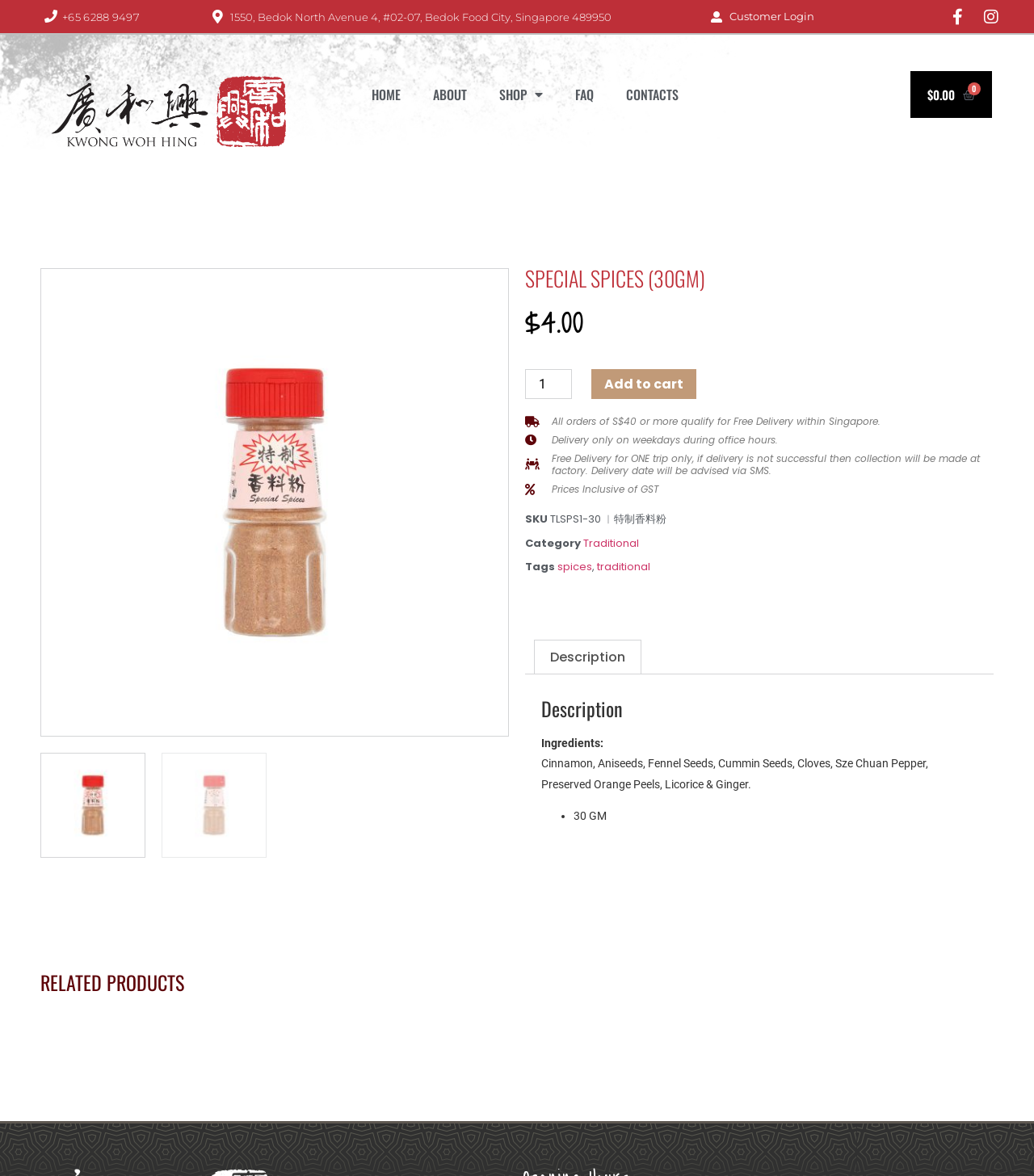Using the element description: "+65 6288 9497", determine the bounding box coordinates. The coordinates should be in the format [left, top, right, bottom], with values between 0 and 1.

[0.06, 0.009, 0.135, 0.02]